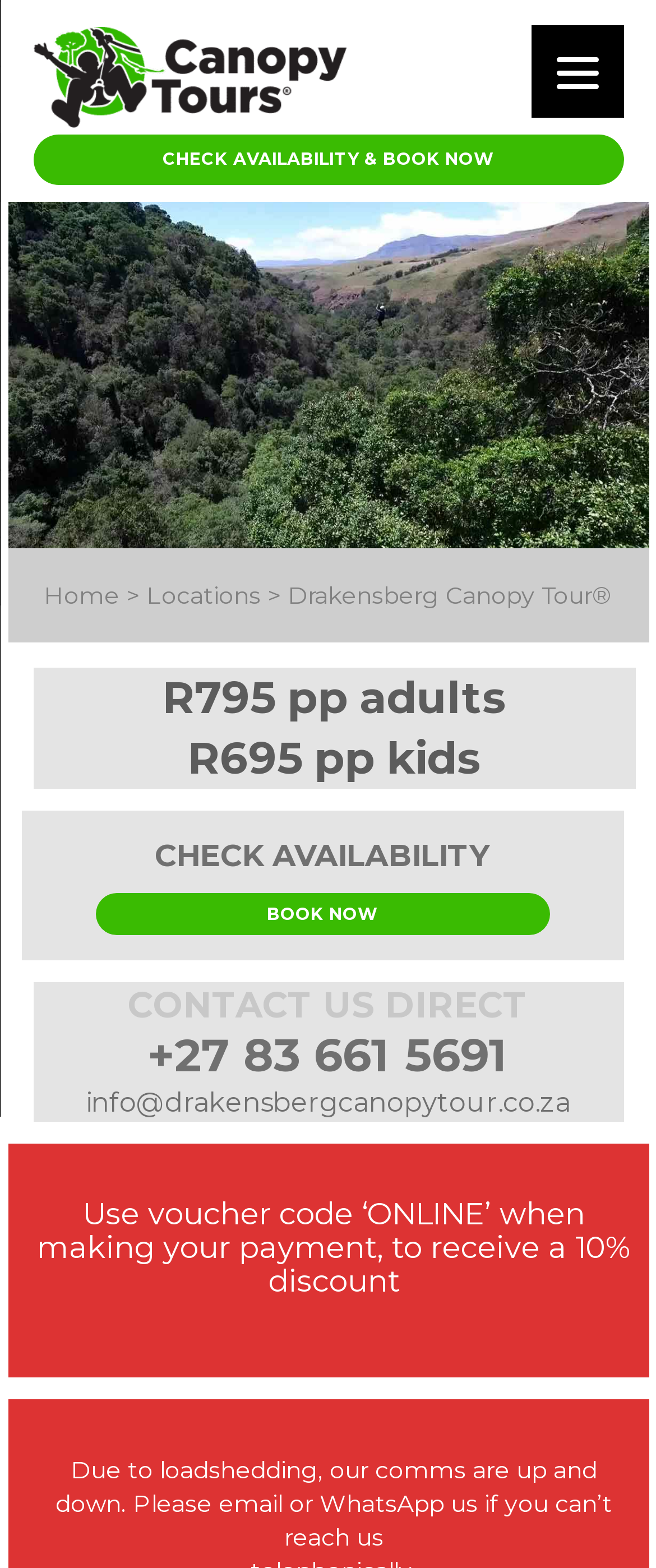Determine the heading of the webpage and extract its text content.

Drakensberg Canopy Tour!